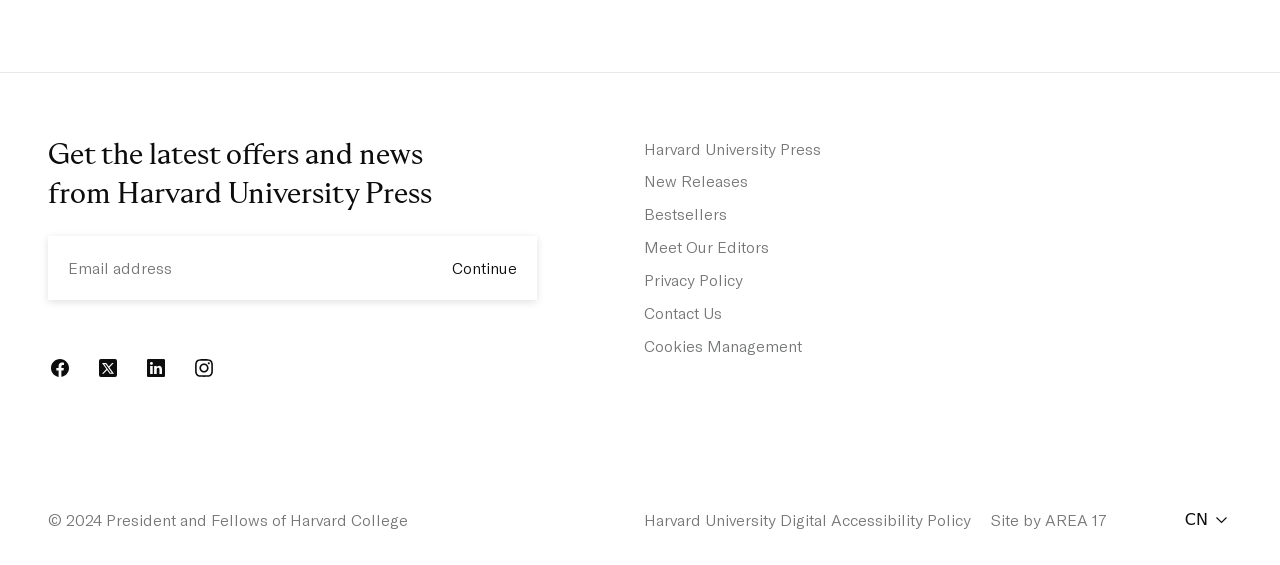Please predict the bounding box coordinates (top-left x, top-left y, bottom-right x, bottom-right y) for the UI element in the screenshot that fits the description: Twitter

[0.075, 0.629, 0.094, 0.672]